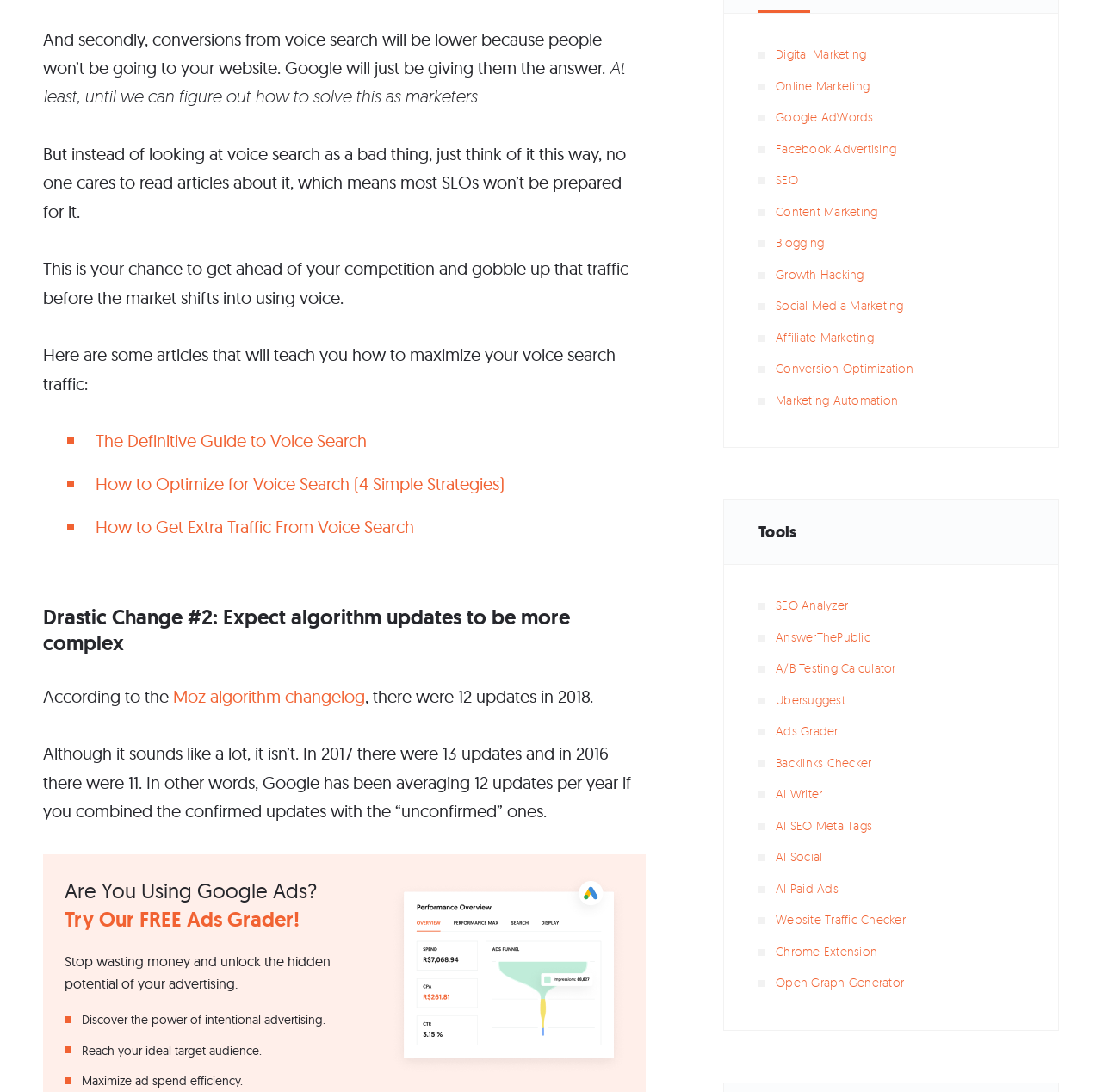Identify the bounding box coordinates of the region that needs to be clicked to carry out this instruction: "View All Locations". Provide these coordinates as four float numbers ranging from 0 to 1, i.e., [left, top, right, bottom].

None